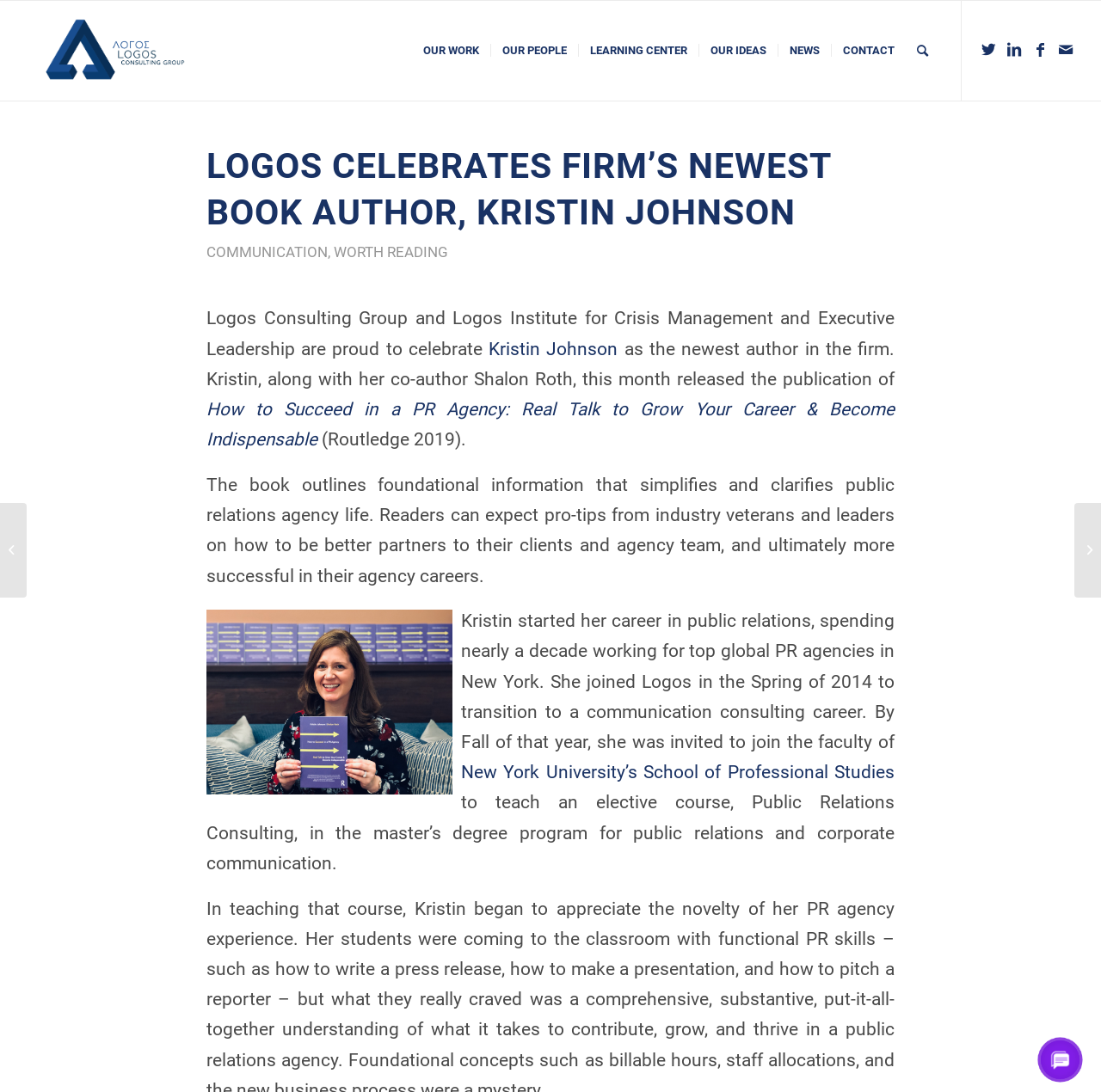Provide a thorough description of the webpage's content and layout.

The webpage is about Logos Consulting Group celebrating Kristin Johnson as their newest book author. At the top left, there is a logo of Logos Consulting Group, accompanied by a menu bar with six items: "OUR WORK", "OUR PEOPLE", "LEARNING CENTER", "OUR IDEAS", "NEWS", and "CONTACT". On the top right, there are four social media links to Twitter, LinkedIn, Facebook, and Mail.

Below the menu bar, there is a header section with a title "LOGOS CELEBRATES FIRM’S NEWEST BOOK AUTHOR, KRISTIN JOHNSON". Underneath the title, there are two links to "COMMUNICATION" and "WORTH READING".

The main content of the webpage is a congratulatory message to Kristin Johnson, who has released a book titled "How to Succeed in a PR Agency: Real Talk to Grow Your Career & Become Indispensable" along with her co-author Shalon Roth. The message describes the book's content, which provides foundational information and pro-tips for public relations agency life. 

Additionally, there is a brief biography of Kristin Johnson, mentioning her career in public relations and her transition to a communication consulting career at Logos in 2014. It also mentions that she was invited to join the faculty of New York University’s School of Professional Studies to teach a course on Public Relations Consulting.

On the left side of the webpage, there is a link to an opinion article titled "The Dangers of Indirect Calls to Violence". On the right side, there is another link to an article titled "Ring the Alarm?!"